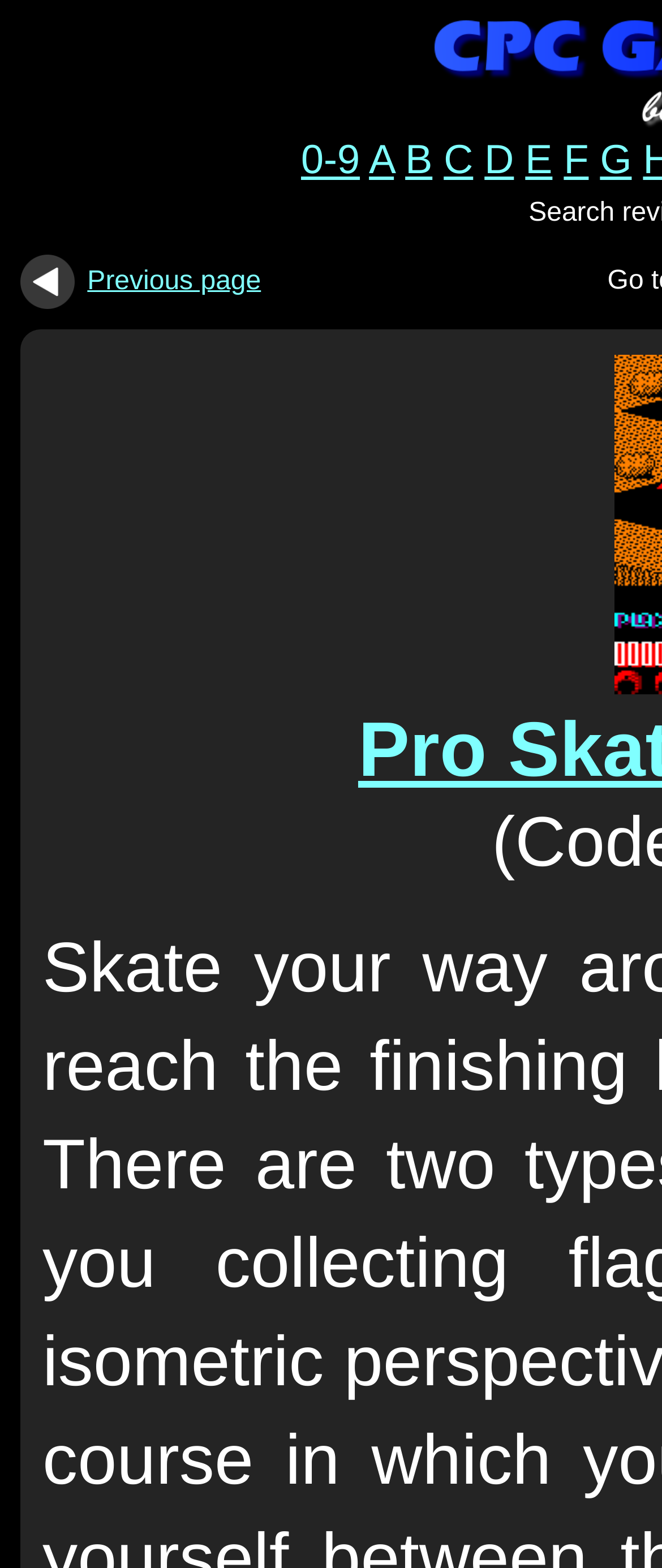Based on the element description, predict the bounding box coordinates (top-left x, top-left y, bottom-right x, bottom-right y) for the UI element in the screenshot: 0-9

[0.455, 0.087, 0.544, 0.117]